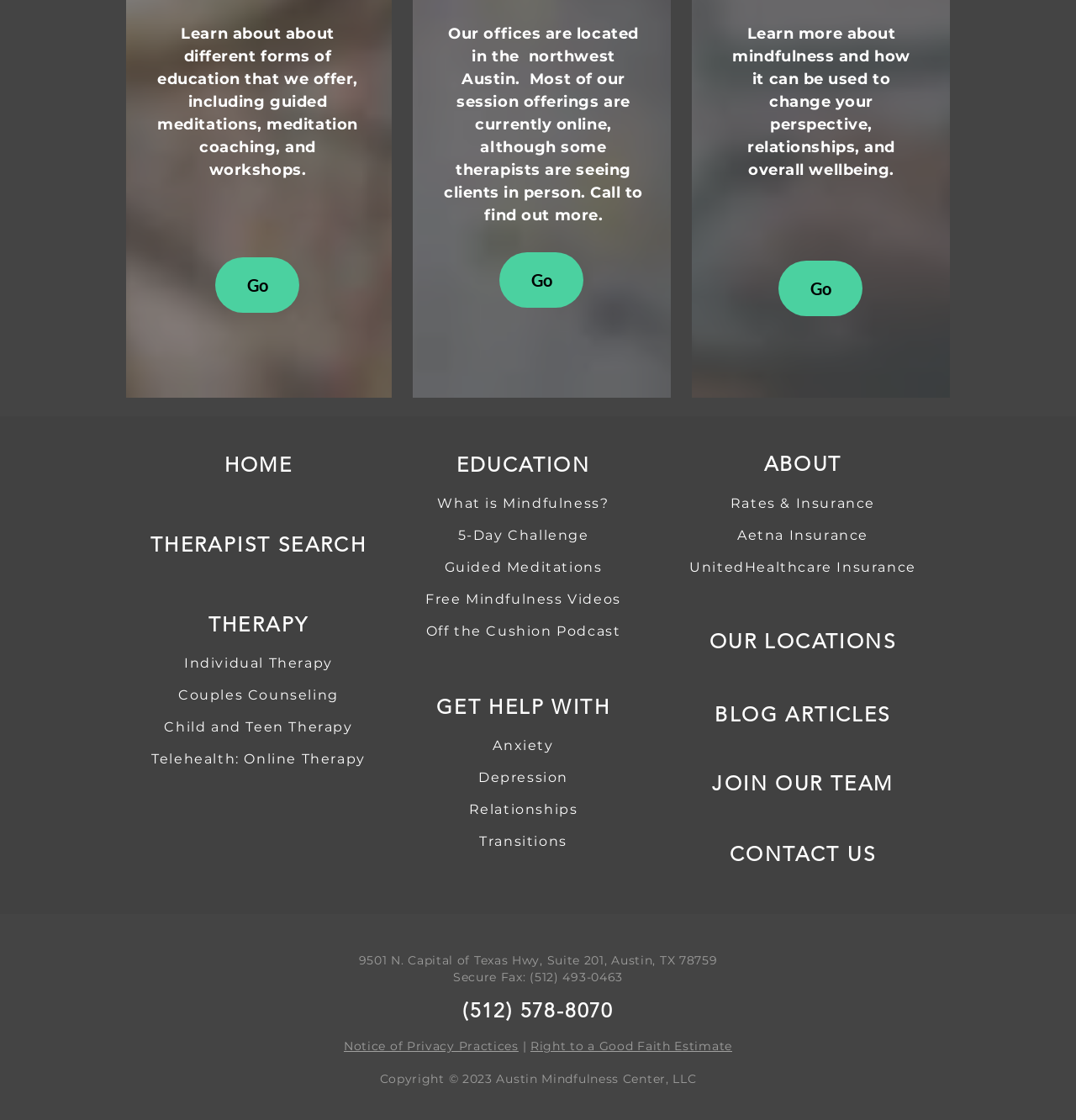Provide the bounding box coordinates of the HTML element described by the text: "Relationships".

[0.436, 0.716, 0.537, 0.73]